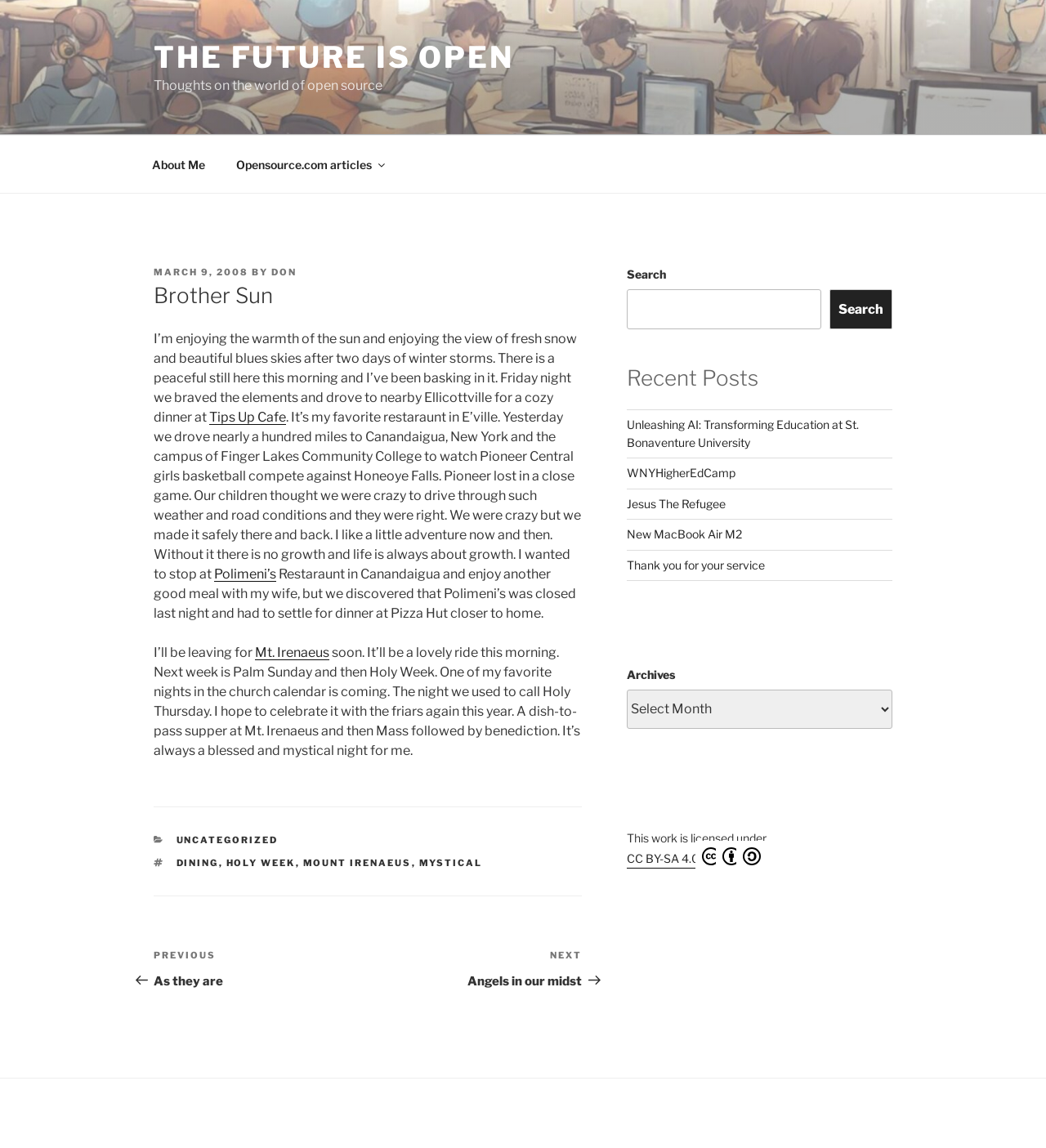Using the provided element description: "Thank you for your service", identify the bounding box coordinates. The coordinates should be four floats between 0 and 1 in the order [left, top, right, bottom].

[0.599, 0.486, 0.731, 0.498]